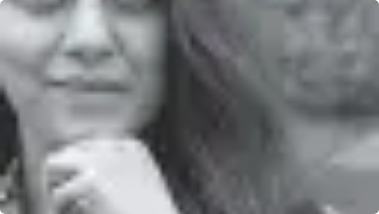Offer a meticulous description of the image.

The image features two individuals, with one prominently displayed in the foreground and another slightly blurred in the background. The person in the foreground appears to be deep in thought, resting their chin on their hand, which suggests a moment of contemplation or reflection. The overall tone of the photo is monochromatic, lending it a timeless quality that emphasizes emotion and focus. This image accompanies an article titled "India's Cryptocurrency Conundrum: The Urgent Need for Clarity in Regulation," highlighting current challenges and the need for regulatory clarity in the cryptocurrency landscape in India. The juxtaposition of the individuals' expressions may subtly reflect the urgency and complexity of the topic at hand, further engaging viewers with the featured narrative.